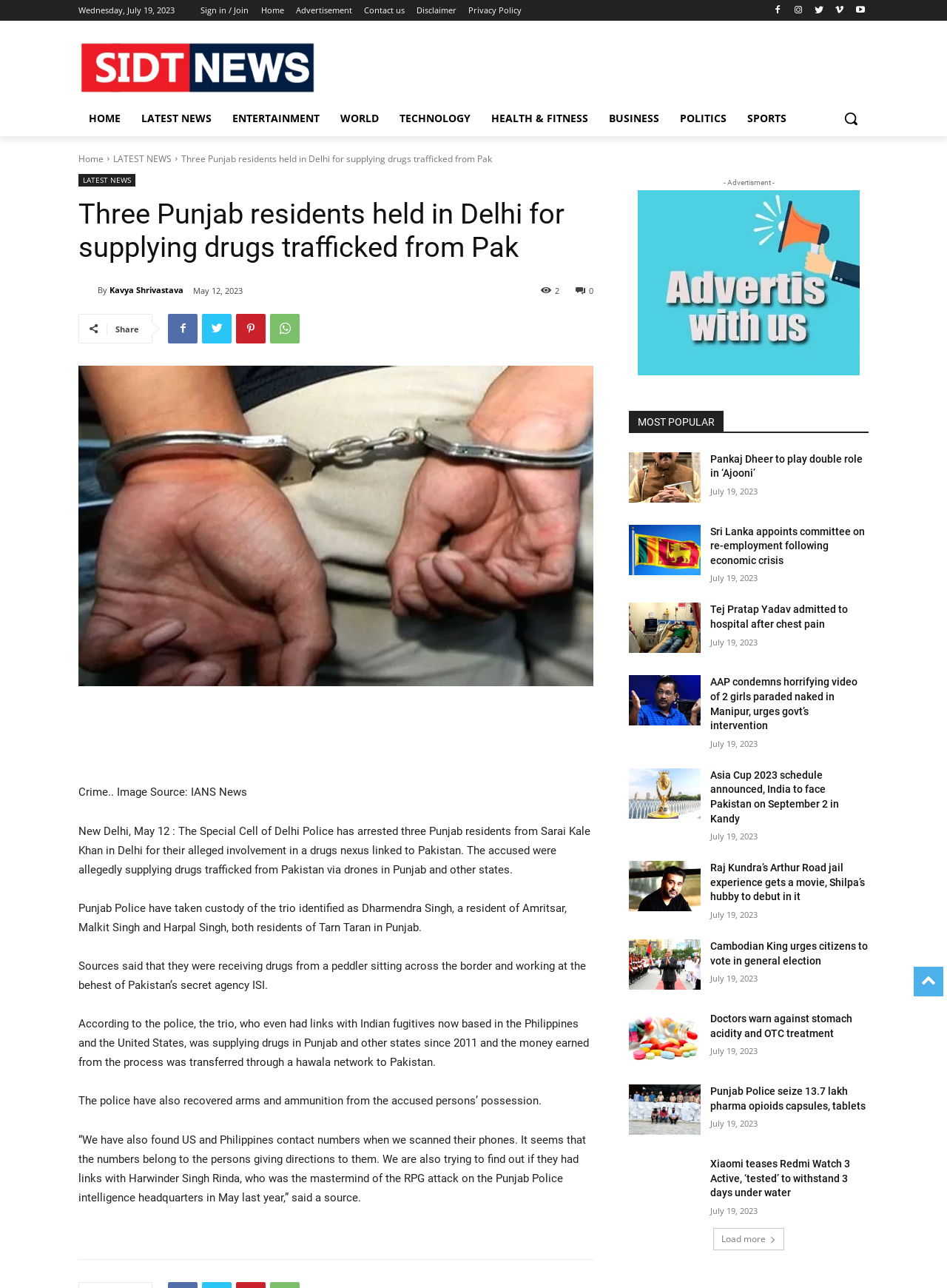Highlight the bounding box of the UI element that corresponds to this description: "View All Courses".

None